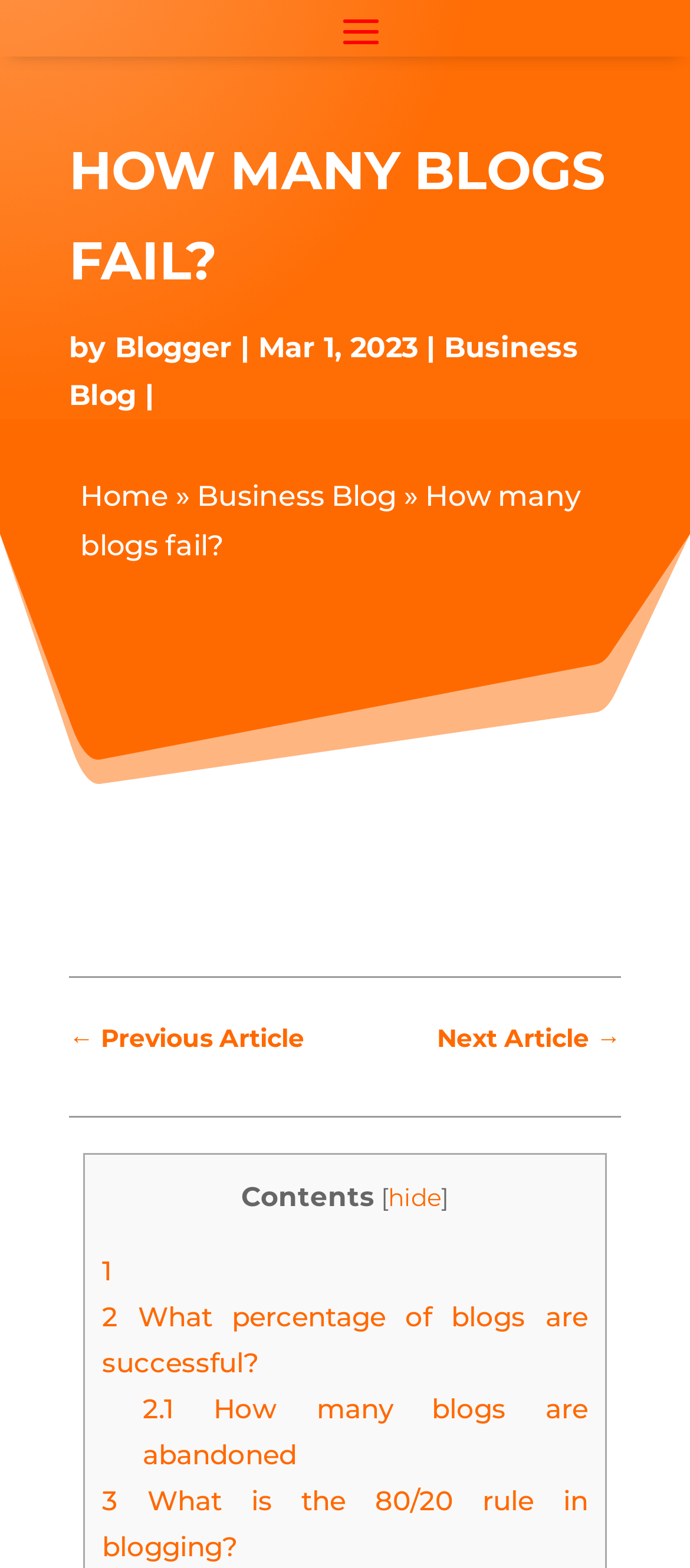Determine the bounding box coordinates of the region to click in order to accomplish the following instruction: "View '3 What is the 80/20 rule in blogging?'". Provide the coordinates as four float numbers between 0 and 1, specifically [left, top, right, bottom].

[0.148, 0.947, 0.852, 0.997]